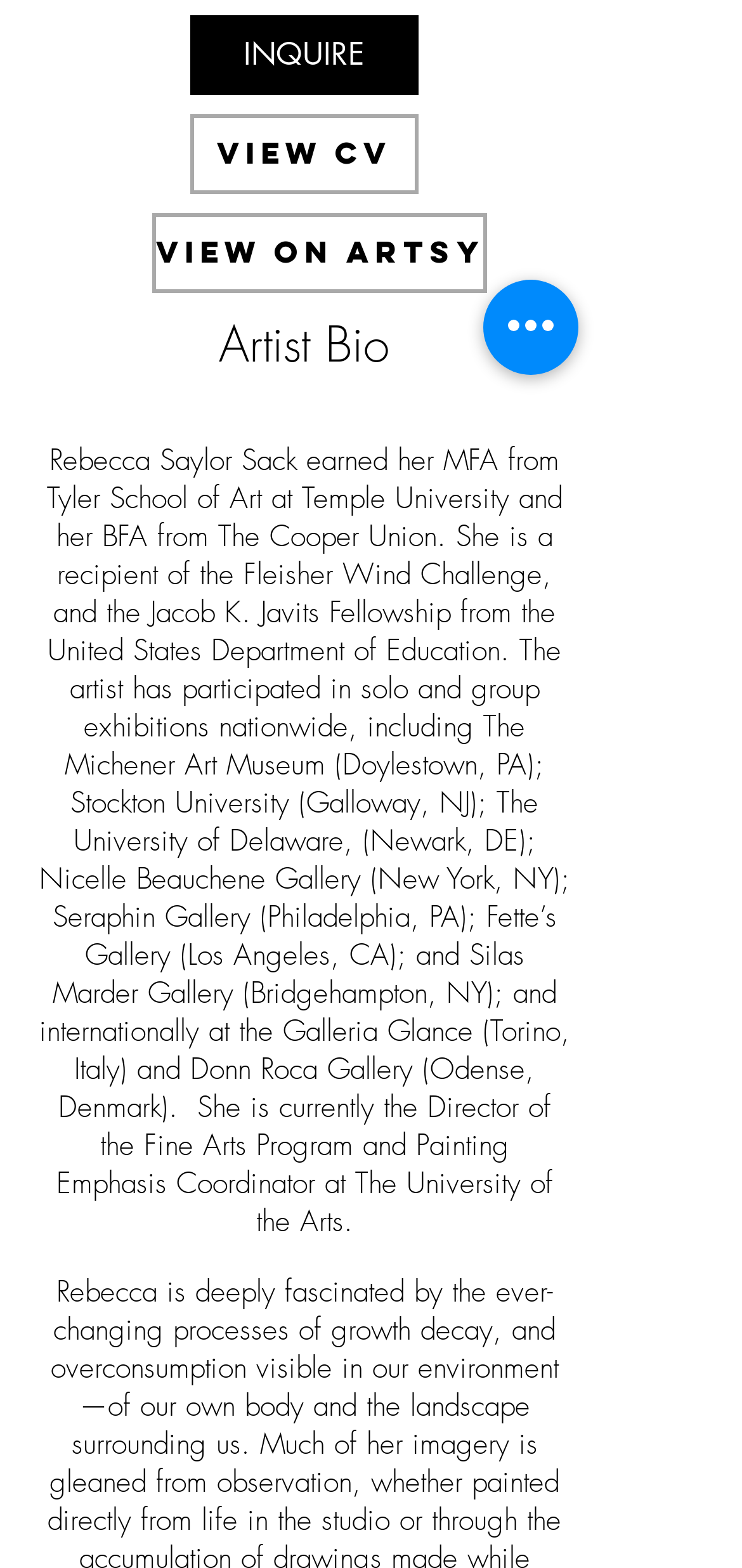For the given element description View on Artsy, determine the bounding box coordinates of the UI element. The coordinates should follow the format (top-left x, top-left y, bottom-right x, bottom-right y) and be within the range of 0 to 1.

[0.205, 0.136, 0.656, 0.187]